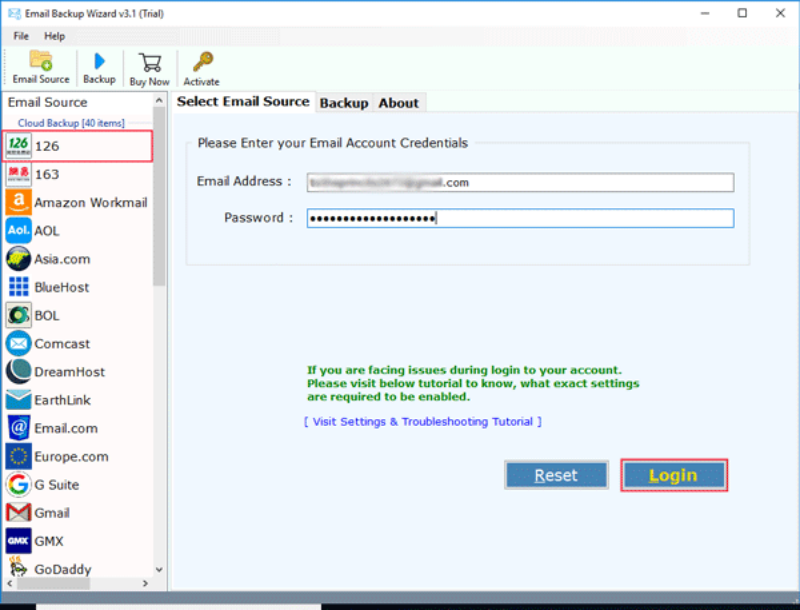Explain what is happening in the image with as much detail as possible.

The image depicts a user interface of an email backup software, specifically the Email Backup Wizard version 3.1. The interface is designed to facilitate the backup of emails from the "126" email service. On the left, there is a navigation pane listing email sources, with "126" highlighted among others. 

In the main section, the user is prompted to enter their email account credentials, including an email address field and a password entry field marked with obscured characters for security. Below the input fields, there is a note advising users to consult a troubleshooting tutorial if they encounter issues during login. Two buttons are also present: "Reset," likely to clear the input fields, and "Login," which initiates the login process. This interface aims to make it straightforward for users to securely access their email accounts for the purpose of backup, emphasizing ease of use and data protection.